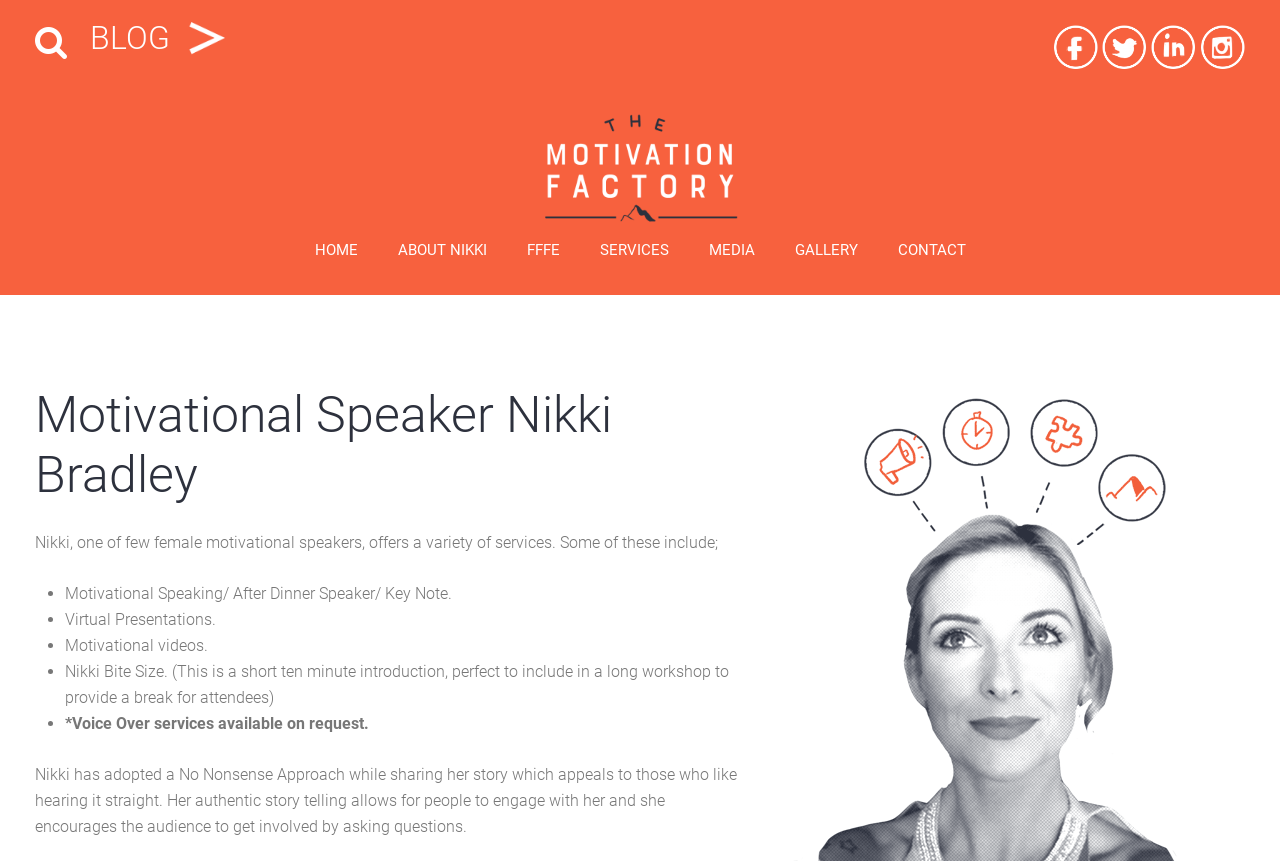Provide your answer in one word or a succinct phrase for the question: 
What is Nikki's approach to storytelling?

No Nonsense Approach